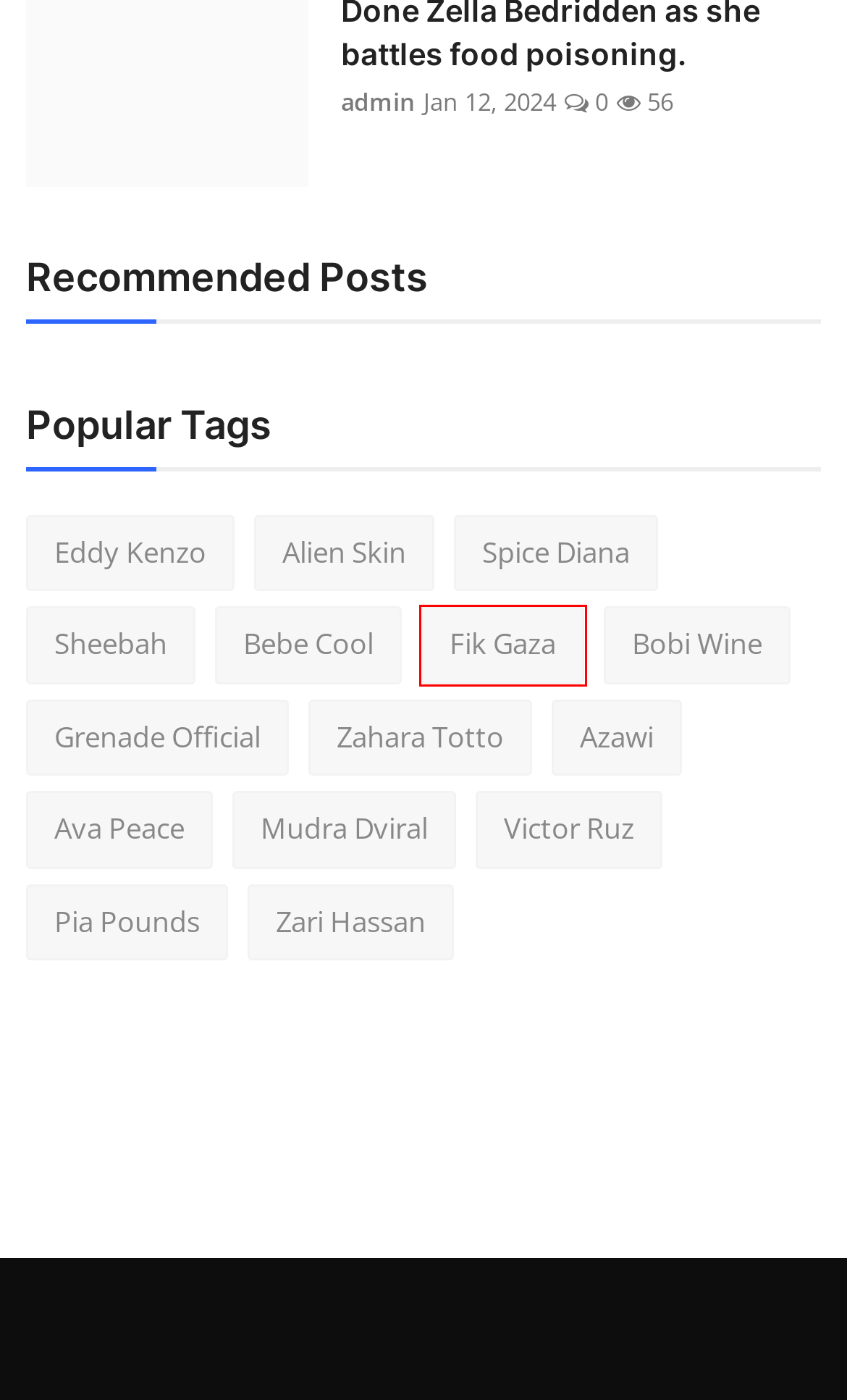Review the webpage screenshot provided, noting the red bounding box around a UI element. Choose the description that best matches the new webpage after clicking the element within the bounding box. The following are the options:
A. Bebe Cool - Capstone Radio Ug-Home Of Good Music
B. Sheebah - Capstone Radio Ug-Home Of Good Music
C. Bobi Wine - Capstone Radio Ug-Home Of Good Music
D. Azawi - Capstone Radio Ug-Home Of Good Music
E. Zari Hassan - Capstone Radio Ug-Home Of Good Music
F. Fik Gaza - Capstone Radio Ug-Home Of Good Music
G. Spice Diana - Capstone Radio Ug-Home Of Good Music
H. Victor Ruz - Capstone Radio Ug-Home Of Good Music

F